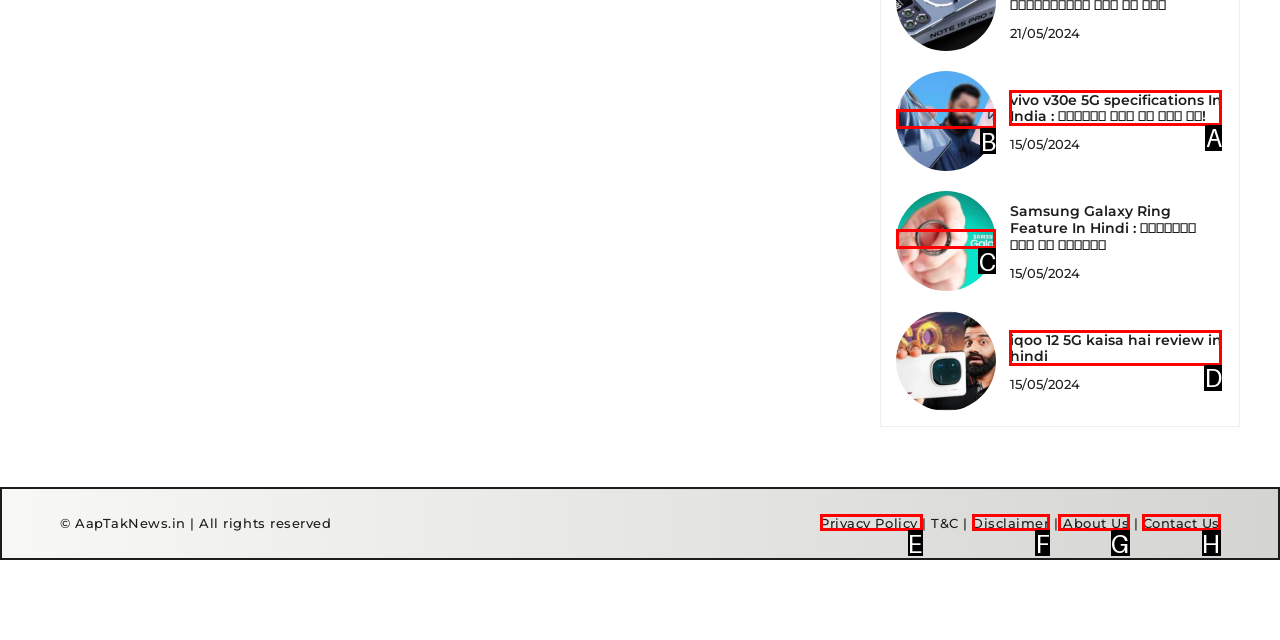Find the option that matches this description: Privacy Policy
Provide the corresponding letter directly.

E